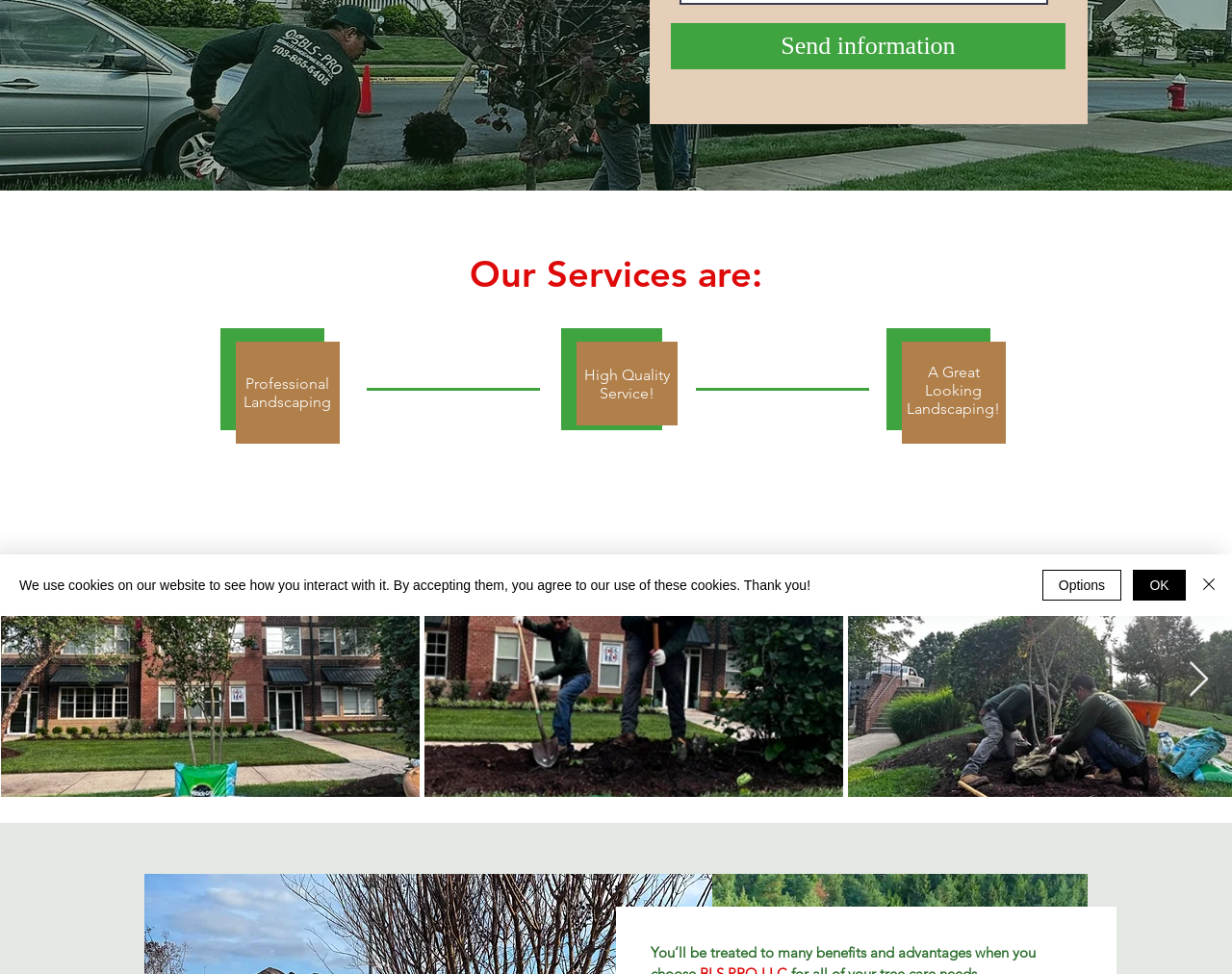Determine the bounding box for the UI element described here: "OK".

[0.92, 0.585, 0.962, 0.617]